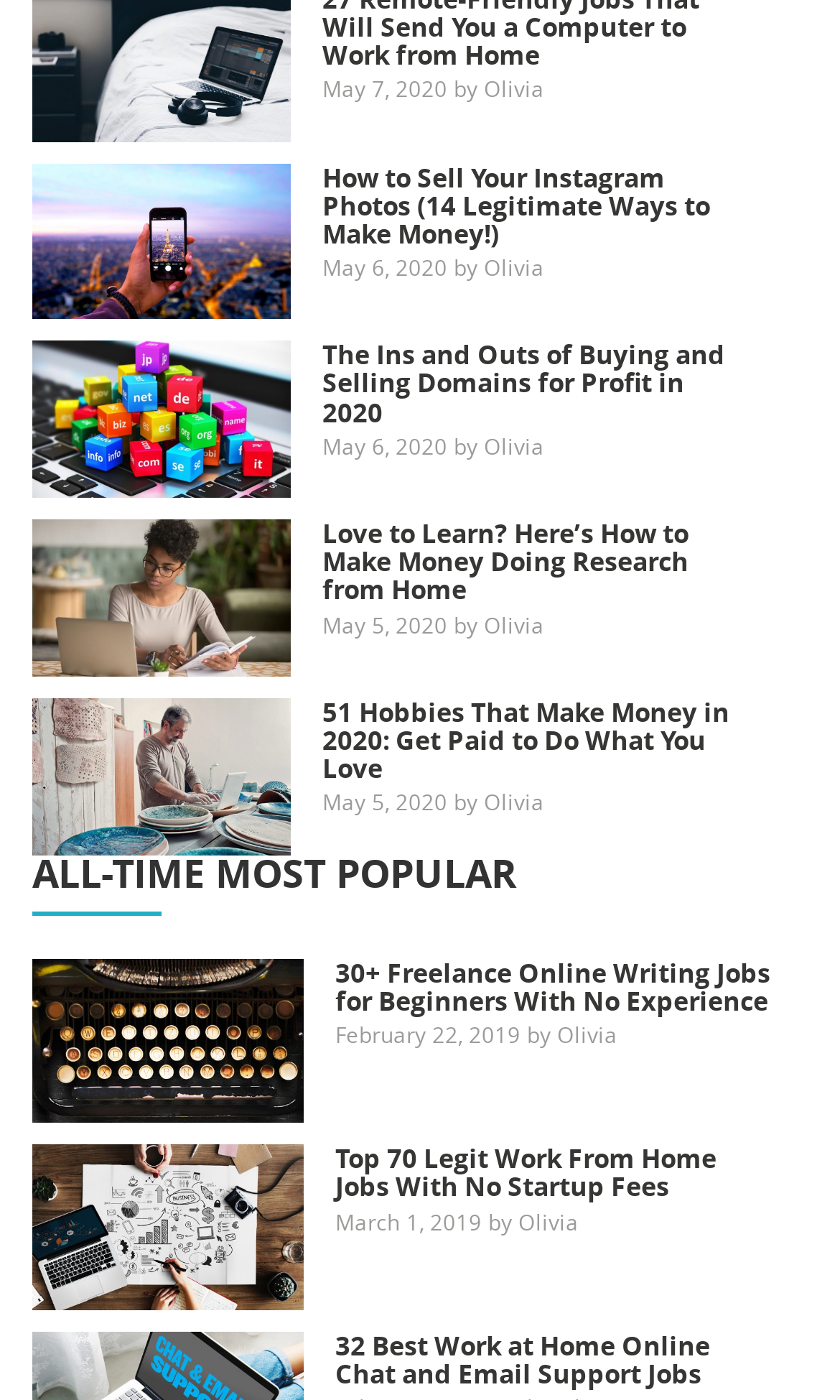Who is the author of these articles?
Provide a detailed and extensive answer to the question.

The author of these articles is Olivia, as indicated by the multiple instances of 'by Olivia' in the headings and timestamps throughout the webpage.